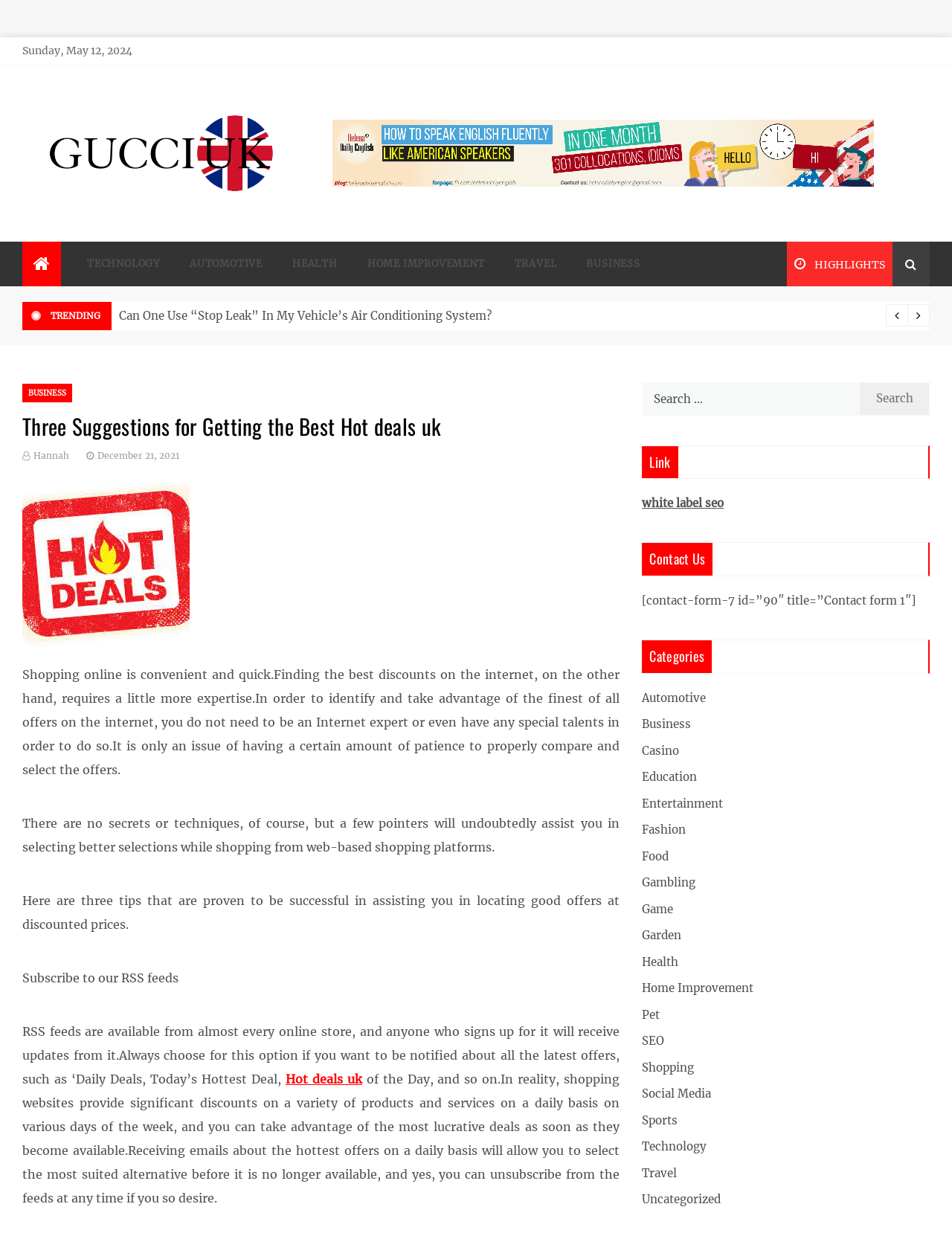Highlight the bounding box coordinates of the element that should be clicked to carry out the following instruction: "Click on the 'TECHNOLOGY' link". The coordinates must be given as four float numbers ranging from 0 to 1, i.e., [left, top, right, bottom].

[0.076, 0.196, 0.184, 0.232]